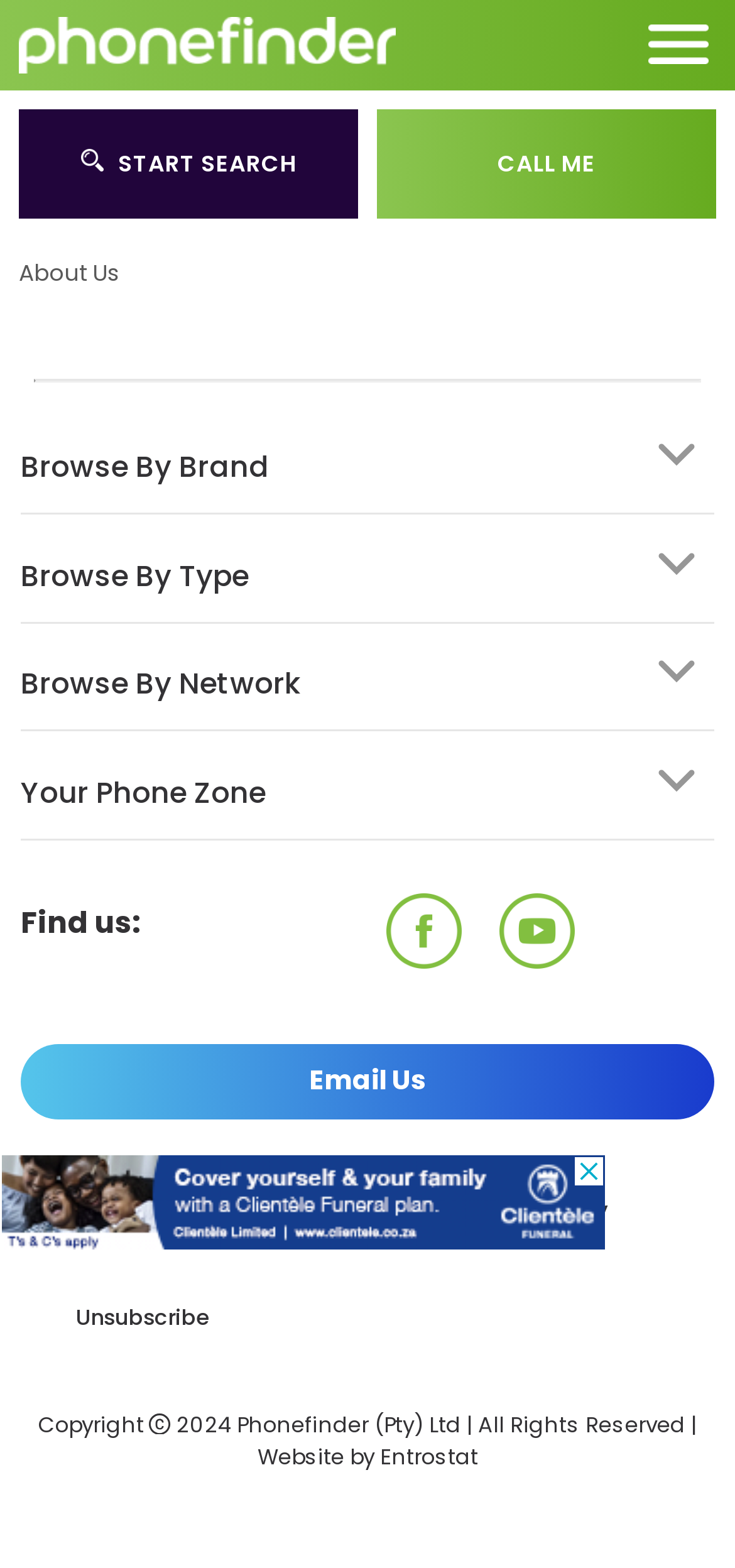Identify the bounding box coordinates for the UI element described as: "Unsubscribe". The coordinates should be provided as four floats between 0 and 1: [left, top, right, bottom].

[0.103, 0.83, 0.287, 0.85]